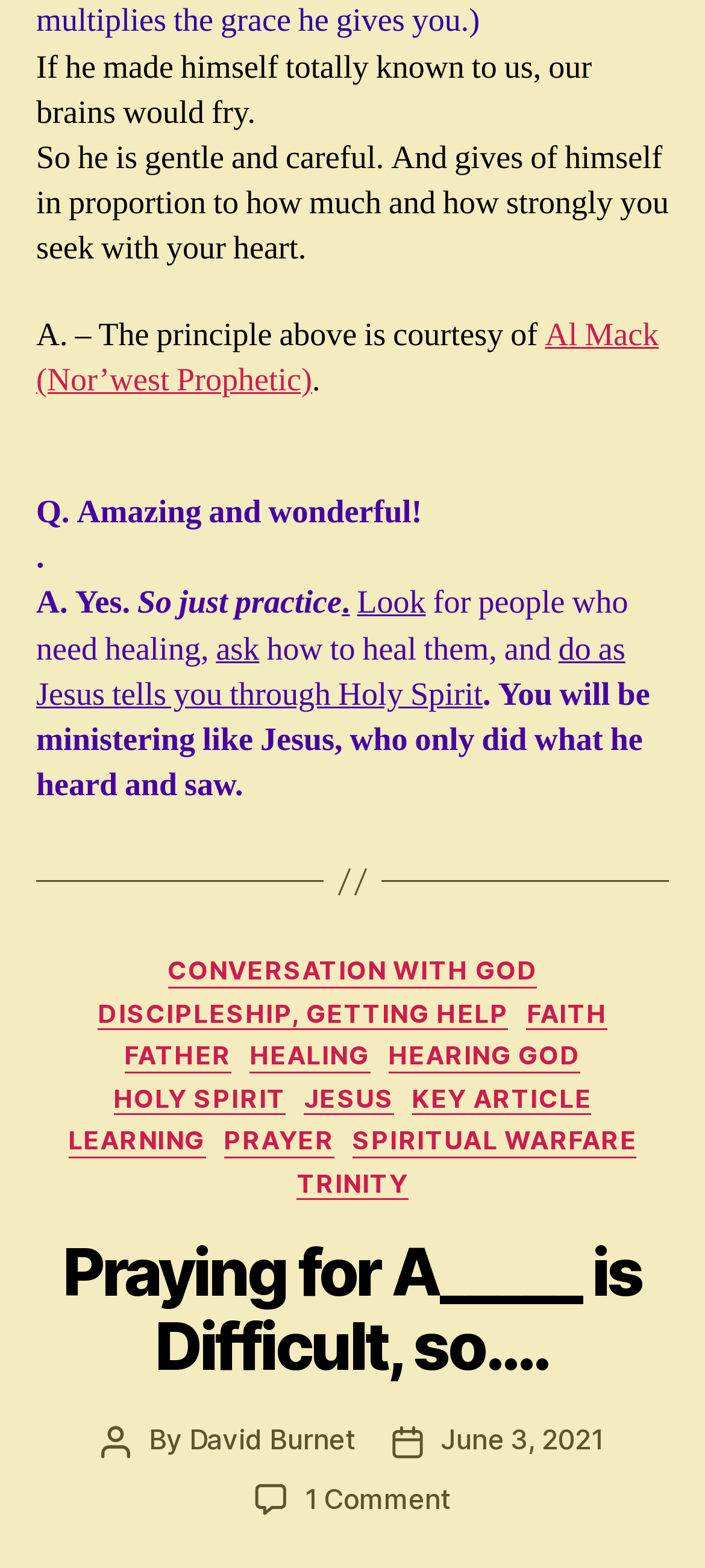What is the date of the post?
Examine the webpage screenshot and provide an in-depth answer to the question.

The post date is mentioned at the bottom of the page, where it says 'Post date: June 3, 2021'.